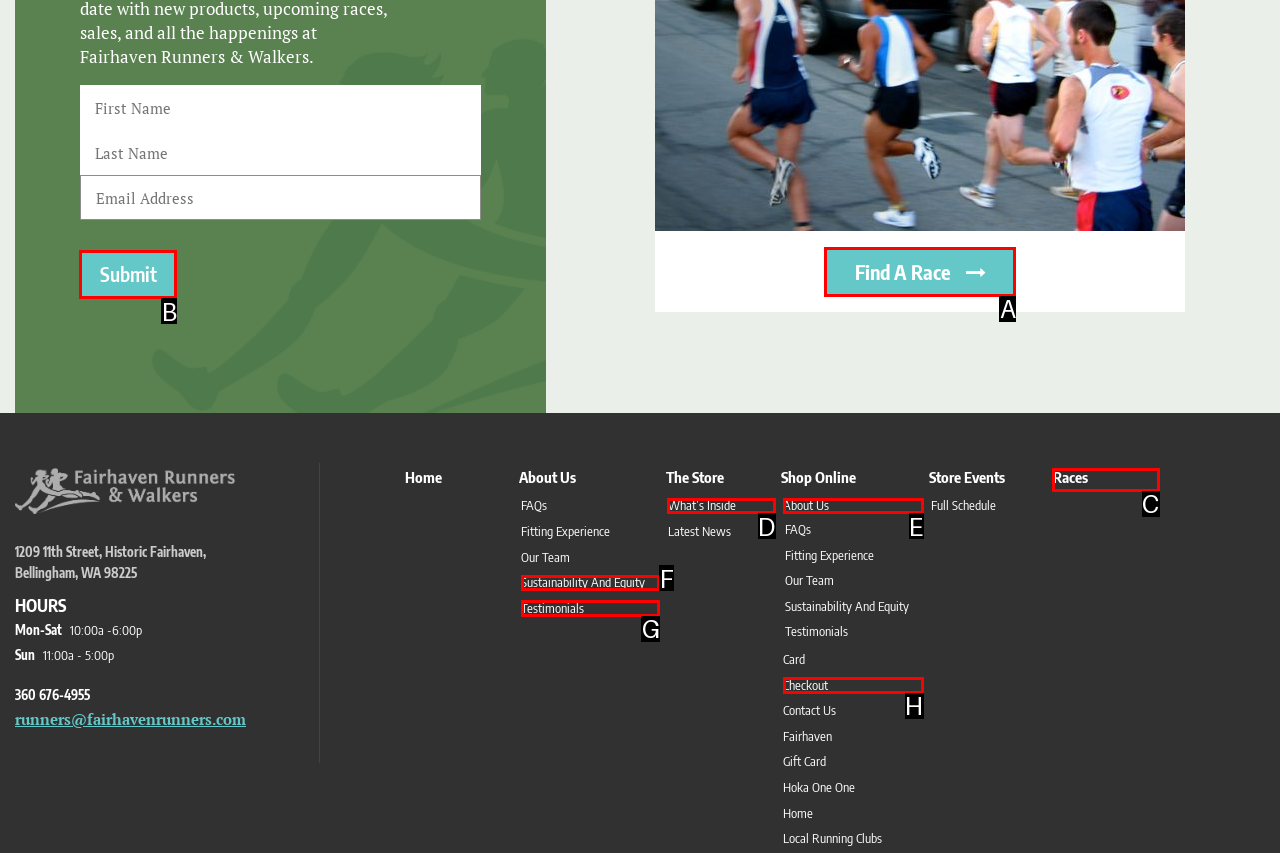Find the correct option to complete this instruction: Click submit. Reply with the corresponding letter.

B